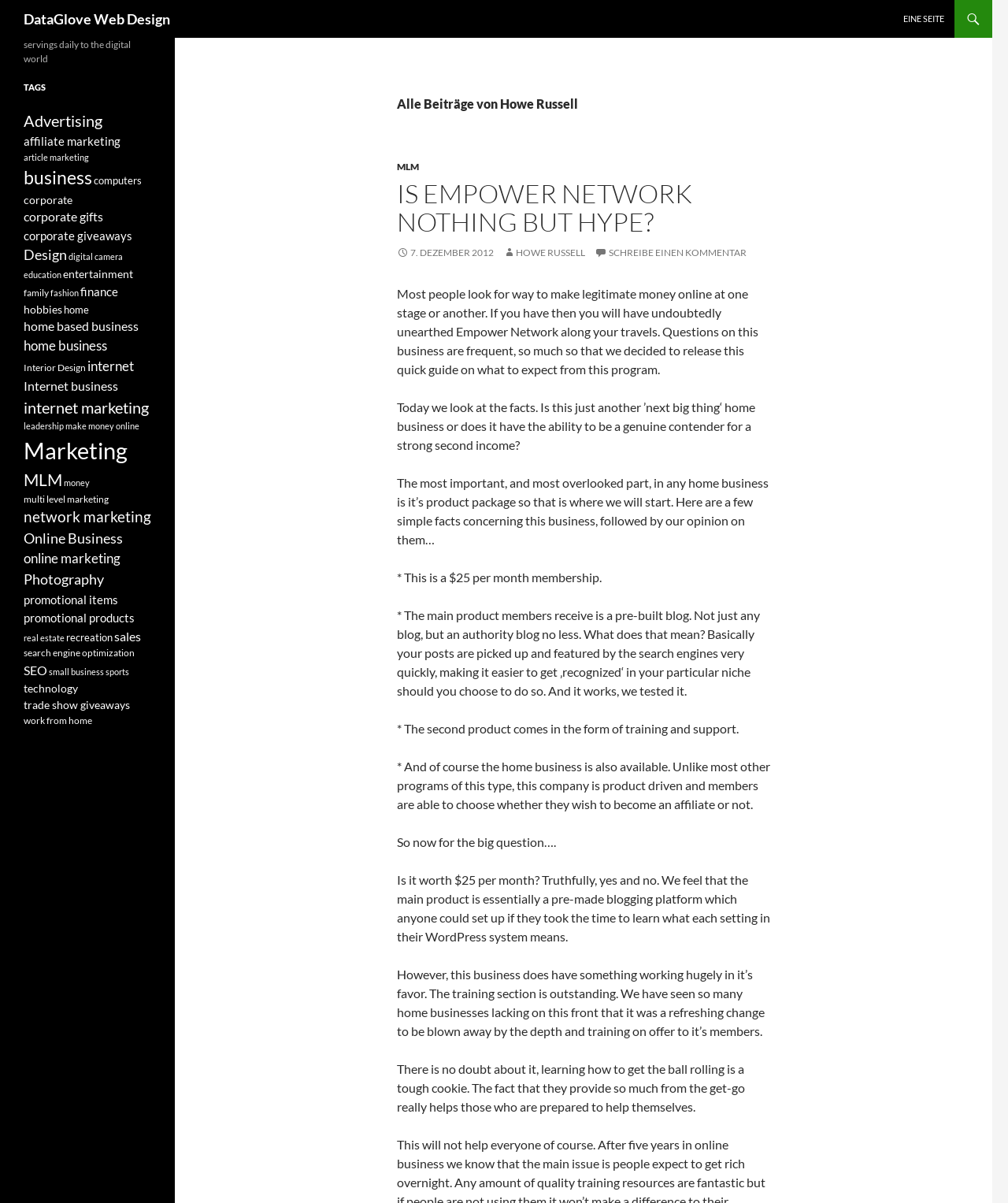From the given element description: "corporate giveaways", find the bounding box for the UI element. Provide the coordinates as four float numbers between 0 and 1, in the order [left, top, right, bottom].

[0.023, 0.19, 0.131, 0.201]